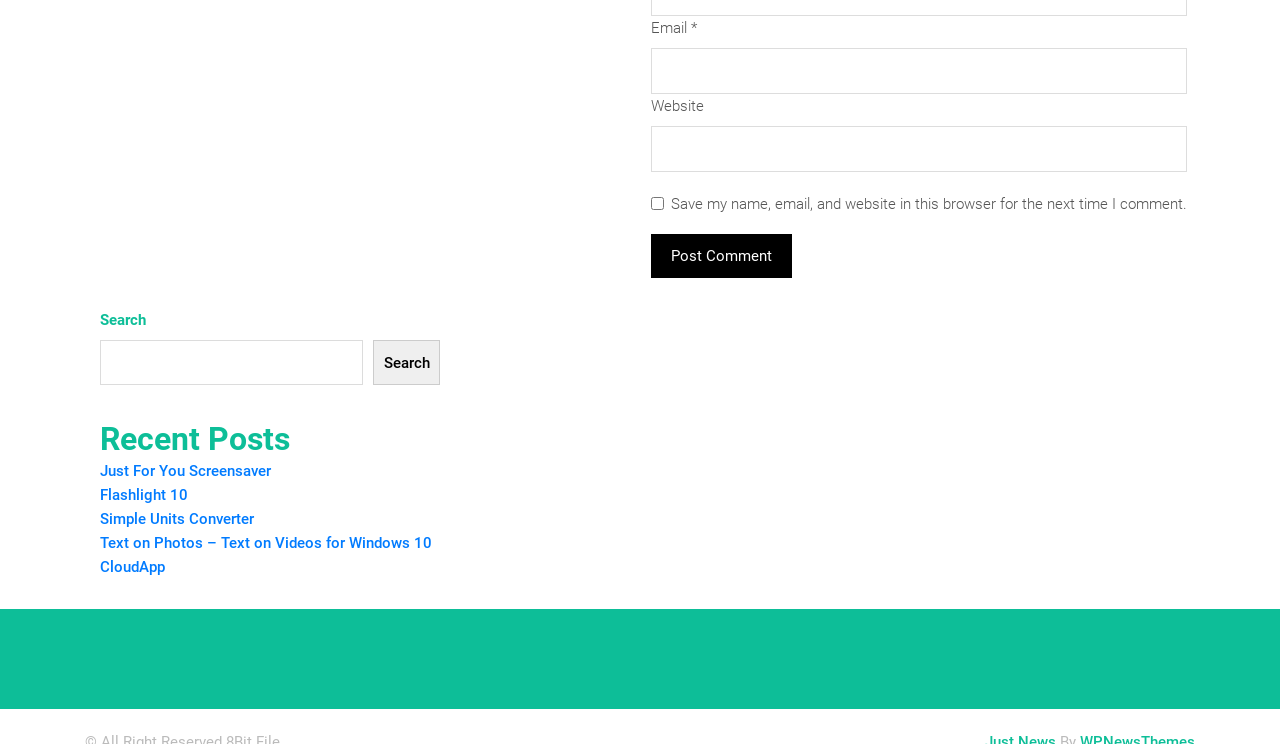Based on the image, give a detailed response to the question: What is the purpose of the search box?

The search box is located at the top of the page, and it has a label of 'Search'. This suggests that the purpose of the search box is to allow users to search for content within the website.